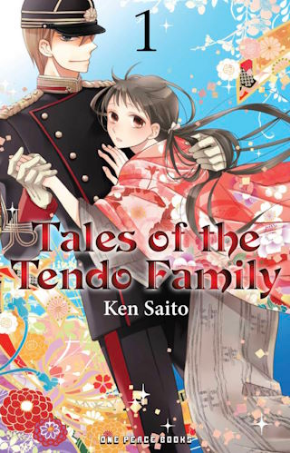Give a concise answer using one word or a phrase to the following question:
Who is the illustrator of the manga?

Ken Saito